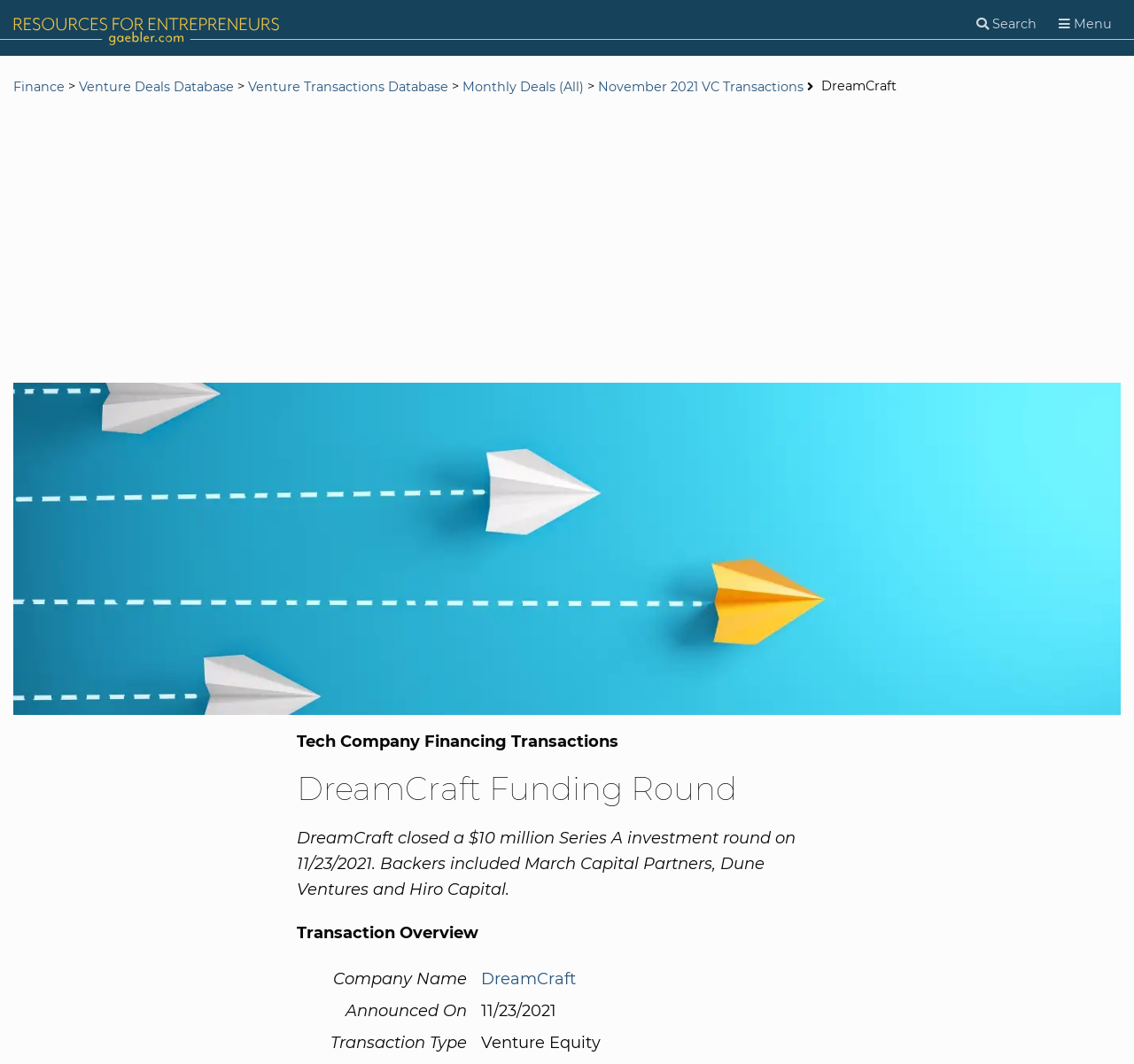Indicate the bounding box coordinates of the clickable region to achieve the following instruction: "Search using the SCS Solr Search Page."

None